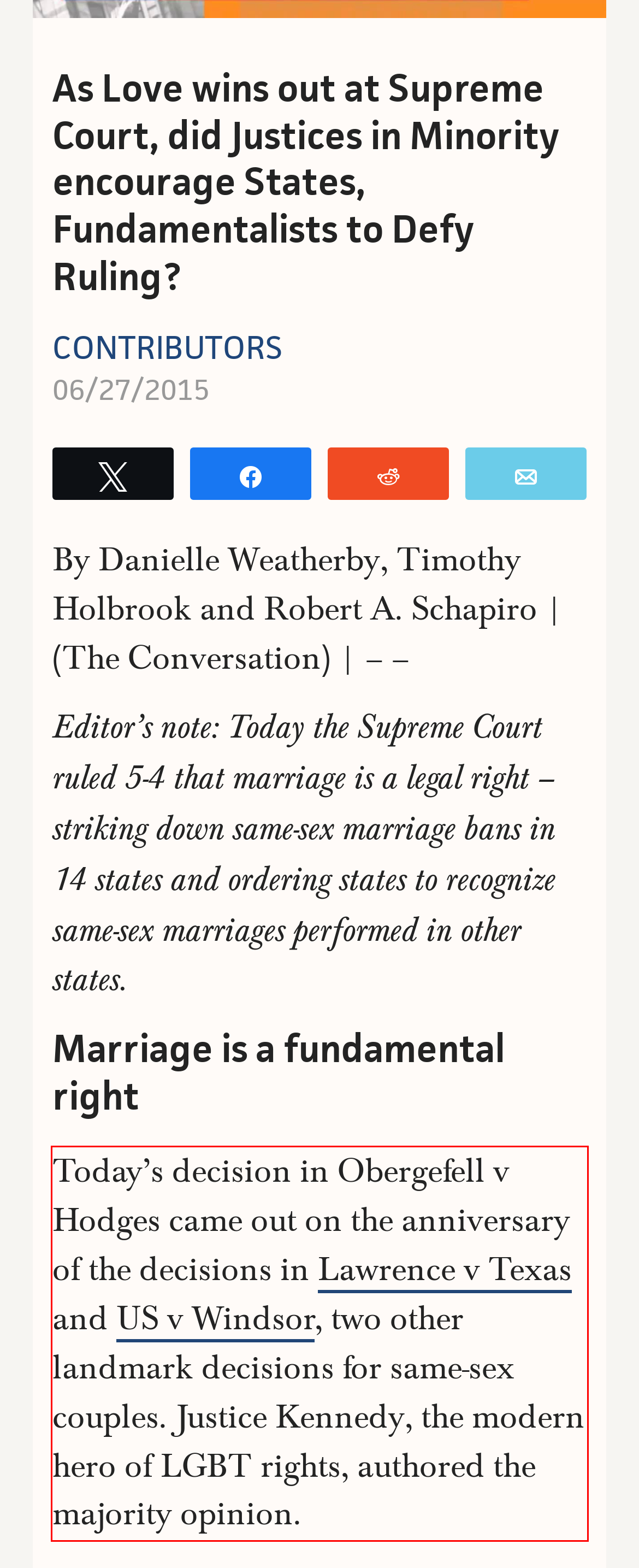Please recognize and transcribe the text located inside the red bounding box in the webpage image.

Today’s decision in Obergefell v Hodges came out on the anniversary of the decisions in Lawrence v Texas and US v Windsor, two other landmark decisions for same-sex couples. Justice Kennedy, the modern hero of LGBT rights, authored the majority opinion.